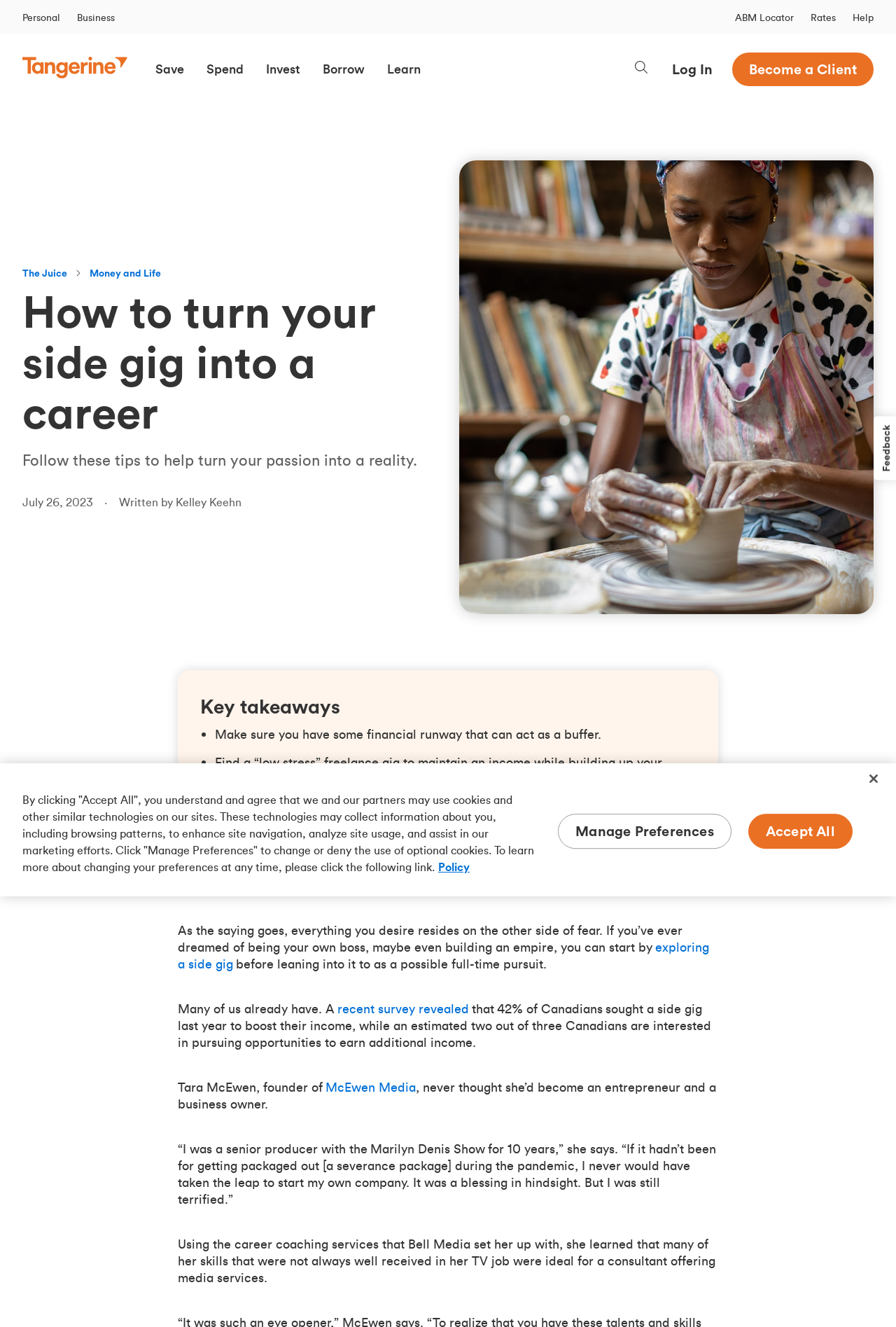Identify the bounding box coordinates for the element you need to click to achieve the following task: "Search for something". The coordinates must be four float values ranging from 0 to 1, formatted as [left, top, right, bottom].

[0.697, 0.038, 0.734, 0.066]